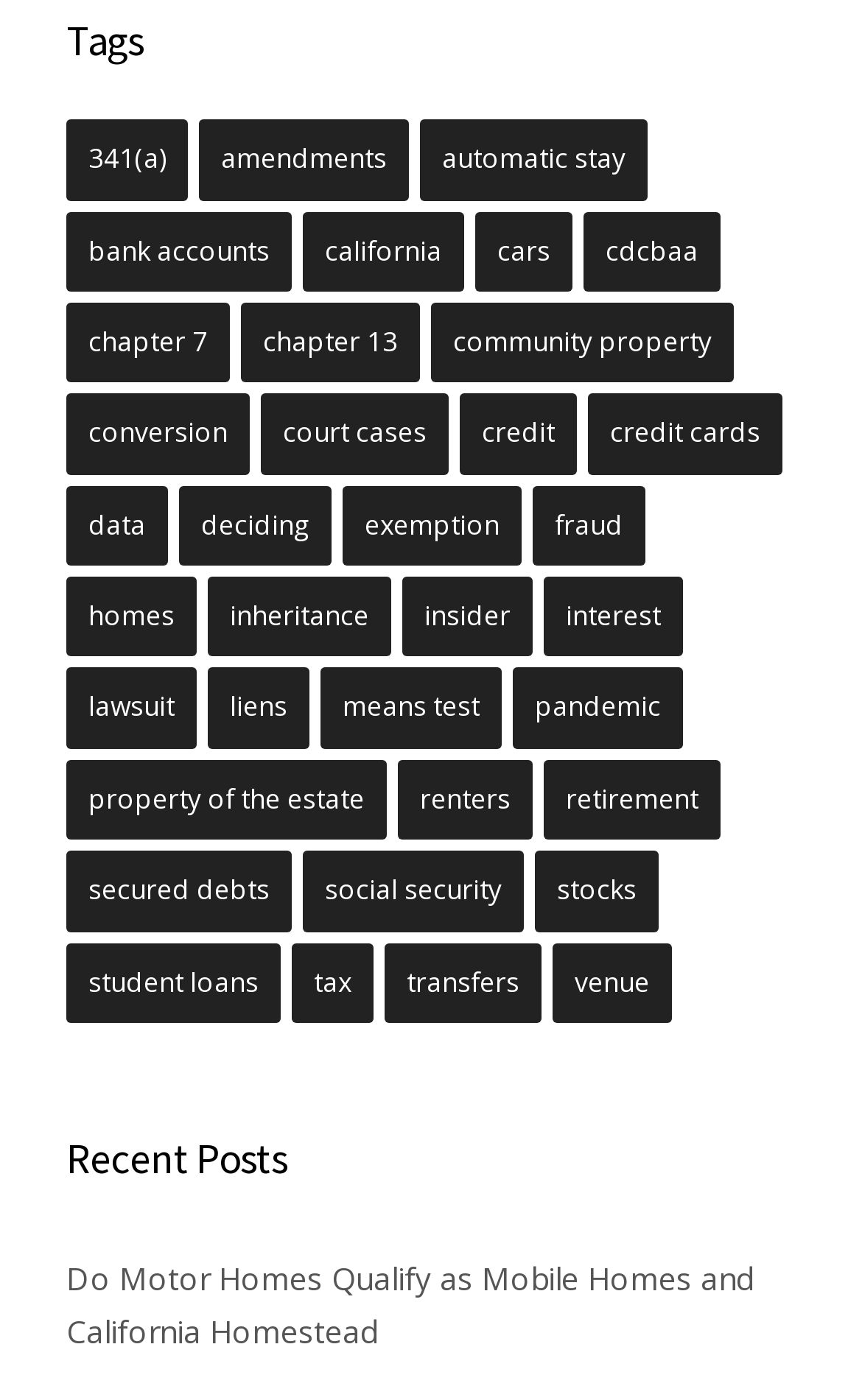Give a short answer to this question using one word or a phrase:
How many links are related to 'chapter 7'?

19